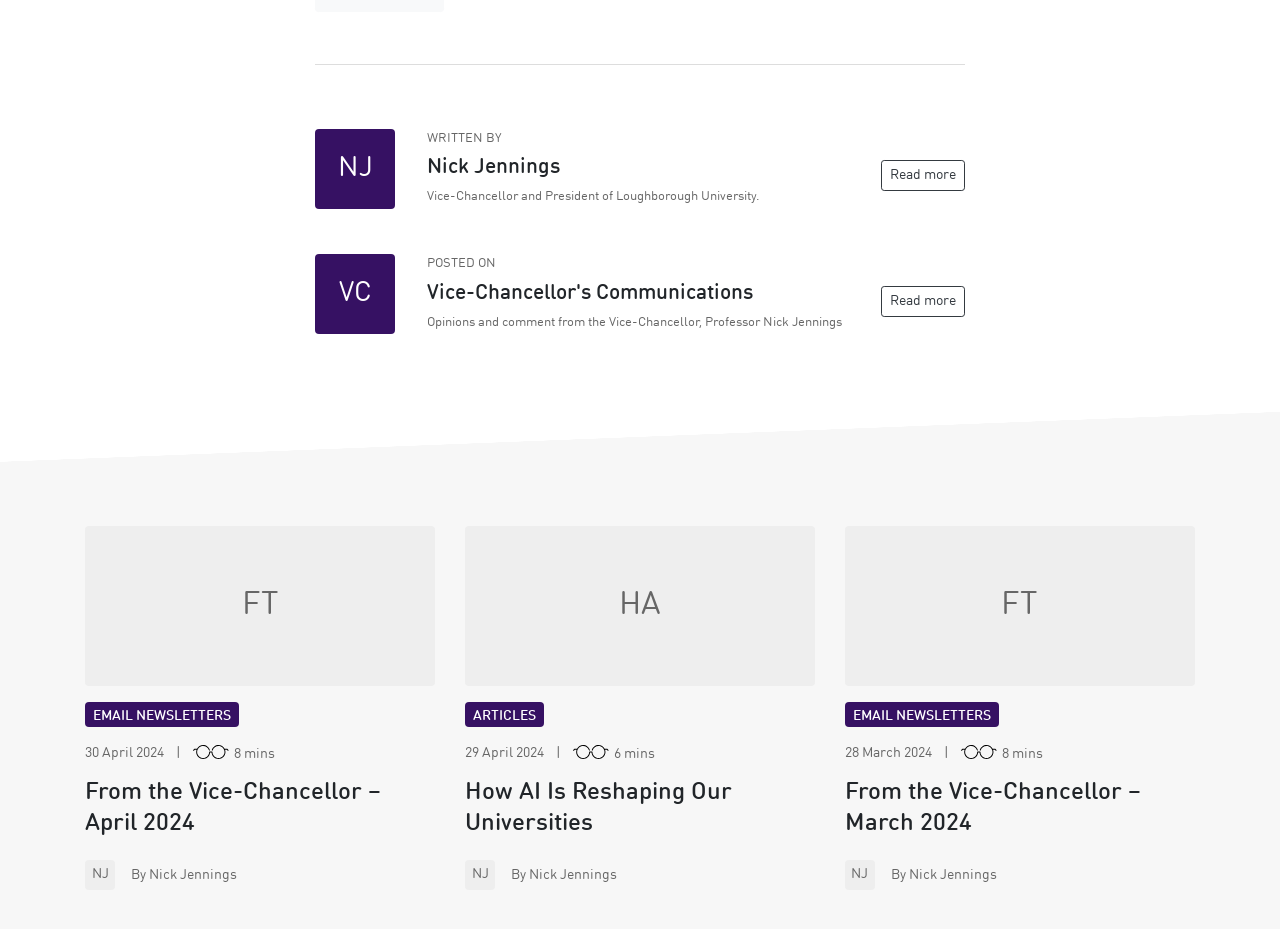Find the bounding box coordinates of the element to click in order to complete the given instruction: "Read more about the Vice-Chancellor's Communications."

[0.688, 0.172, 0.754, 0.206]